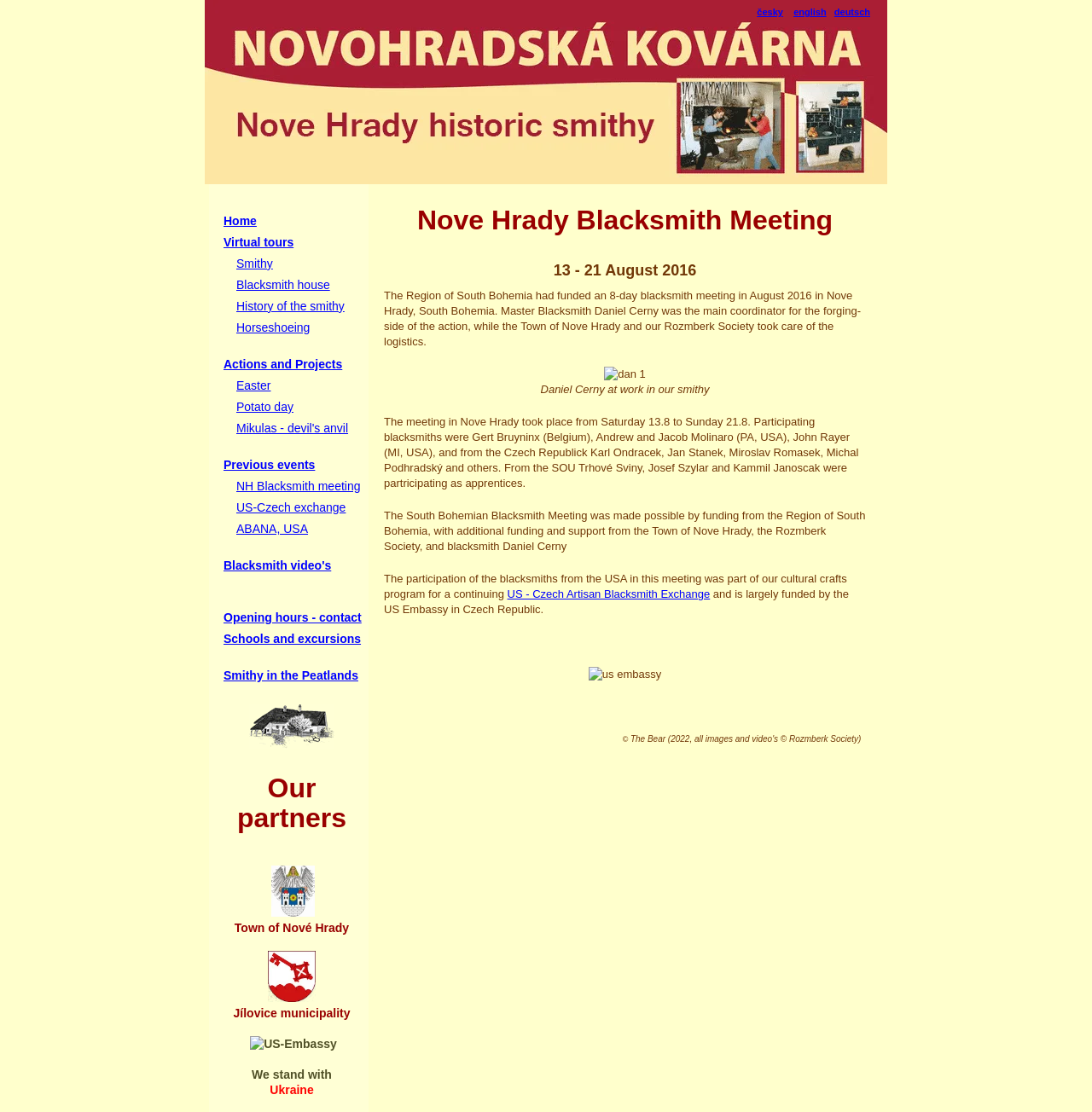Provide an in-depth caption for the contents of the webpage.

The webpage is about the "Blacksmith Meeting" event, specifically the "Nove Hrady Blacksmith Meeting" that took place from August 13 to 21, 2016, in South Bohemia. 

At the top of the page, there is a header section with the title "Novohradska Kovarna" and language selection links for Czech, English, and German. 

Below the header, there is a navigation menu with links to various sections, including "Home", "Virtual tours", "Smithy", and others. 

The main content of the page is divided into two columns. The left column contains a series of links to different sections, including "Actions and Projects", "Easter", "Potato day", and others. There are also some images and static text elements scattered throughout this column. 

The right column contains the main content of the page, which is about the Blacksmith Meeting event. There is a heading that reads "Nove Hrady Blacksmith Meeting" followed by a subheading with the dates of the event. 

Below the heading, there is a paragraph of text that describes the event, including the main coordinator and the participating blacksmiths. There are also several images of the event, including one of Daniel Cerny at work in the smithy. 

The text continues to describe the event, including the funding sources and the participating blacksmiths. There is also a link to the "US - Czech Artisan Blacksmith Exchange" program and an image of the US Embassy. 

At the bottom of the page, there is a copyright symbol and some empty space.